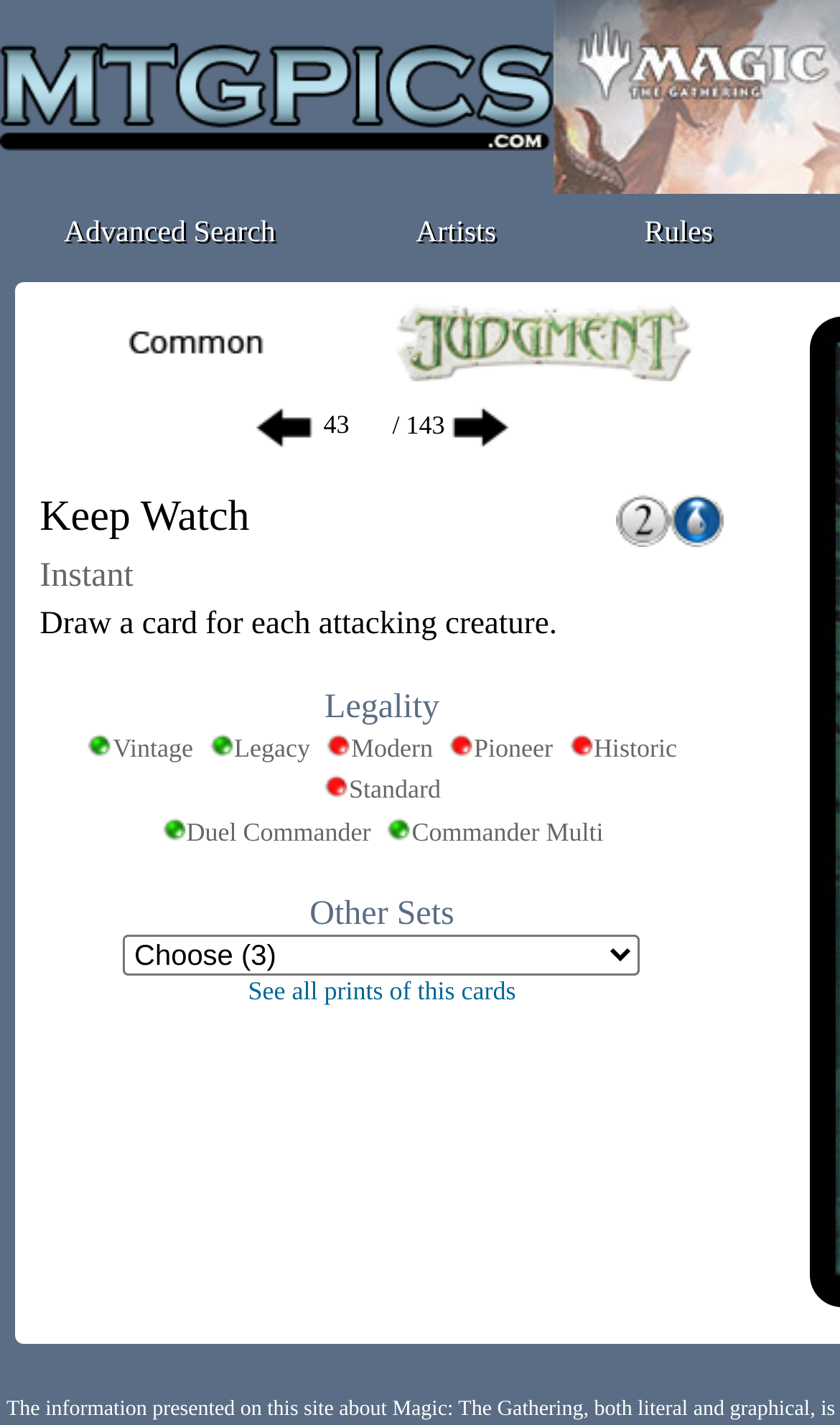Please locate the bounding box coordinates for the element that should be clicked to achieve the following instruction: "View Artists". Ensure the coordinates are given as four float numbers between 0 and 1, i.e., [left, top, right, bottom].

[0.495, 0.153, 0.591, 0.175]